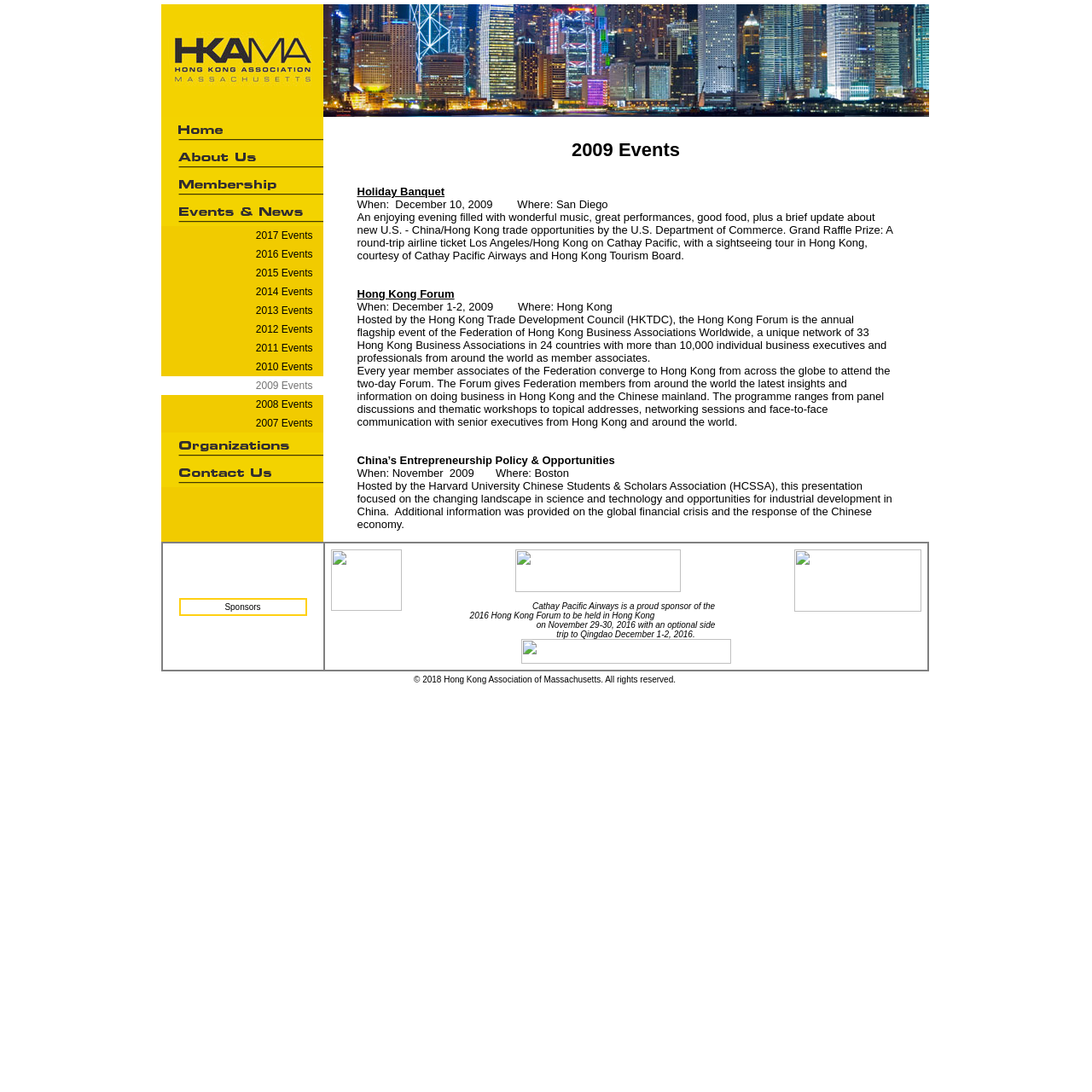Identify the bounding box coordinates necessary to click and complete the given instruction: "View 2009 Events".

[0.296, 0.107, 0.85, 0.496]